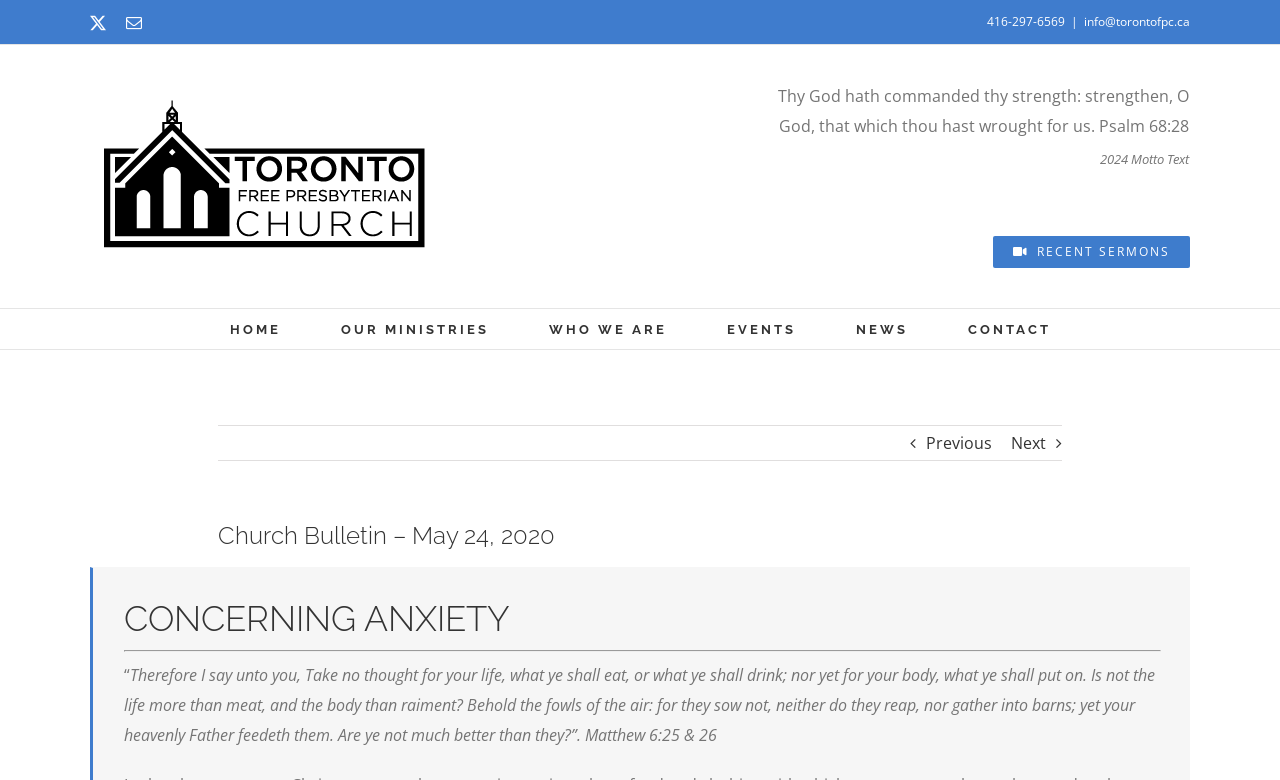Identify the bounding box coordinates for the UI element described as: "WHO WE ARE". The coordinates should be provided as four floats between 0 and 1: [left, top, right, bottom].

[0.429, 0.397, 0.521, 0.448]